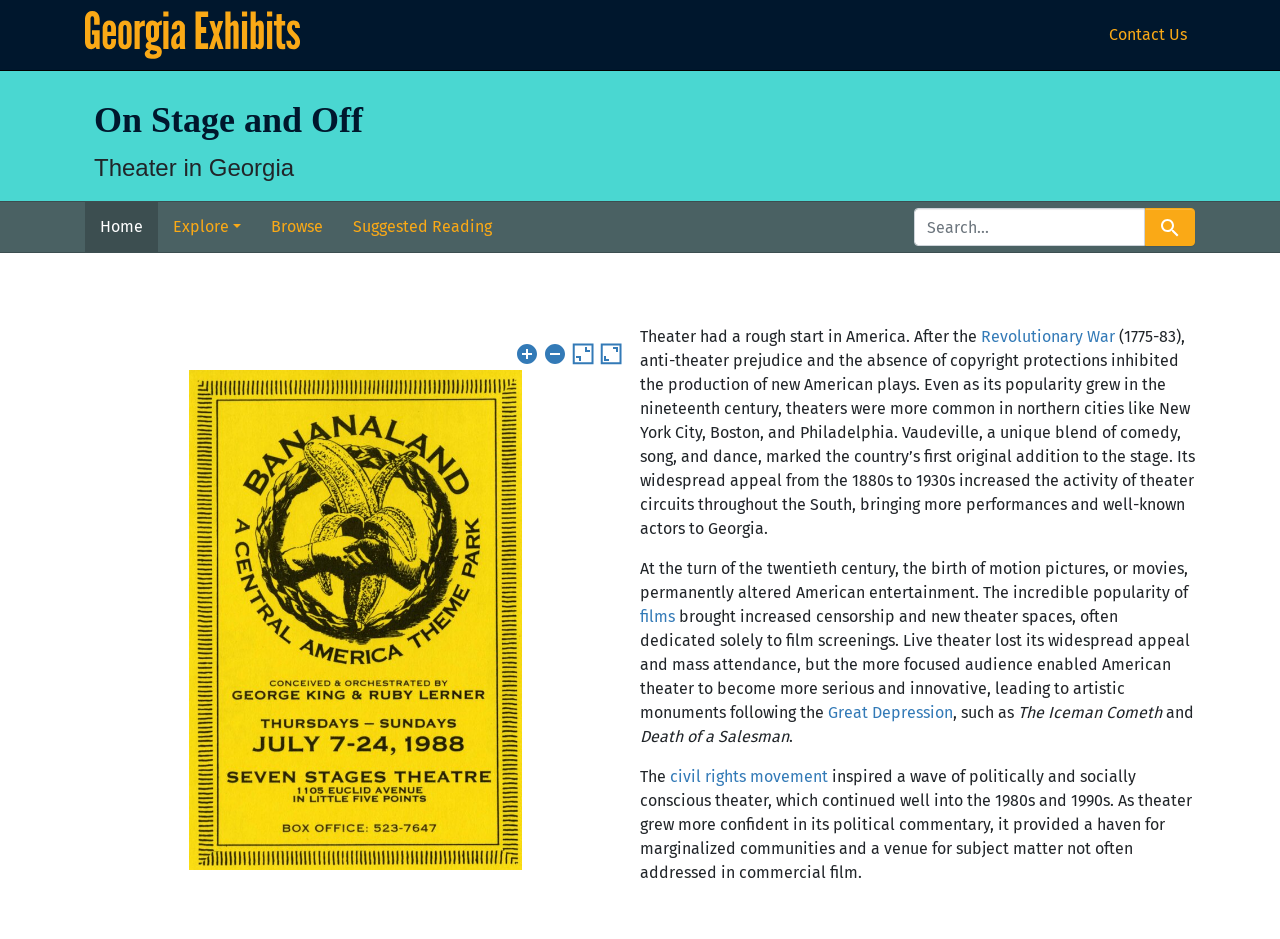Use a single word or phrase to respond to the question:
What impact did the birth of motion pictures have on American entertainment?

It altered American entertainment permanently